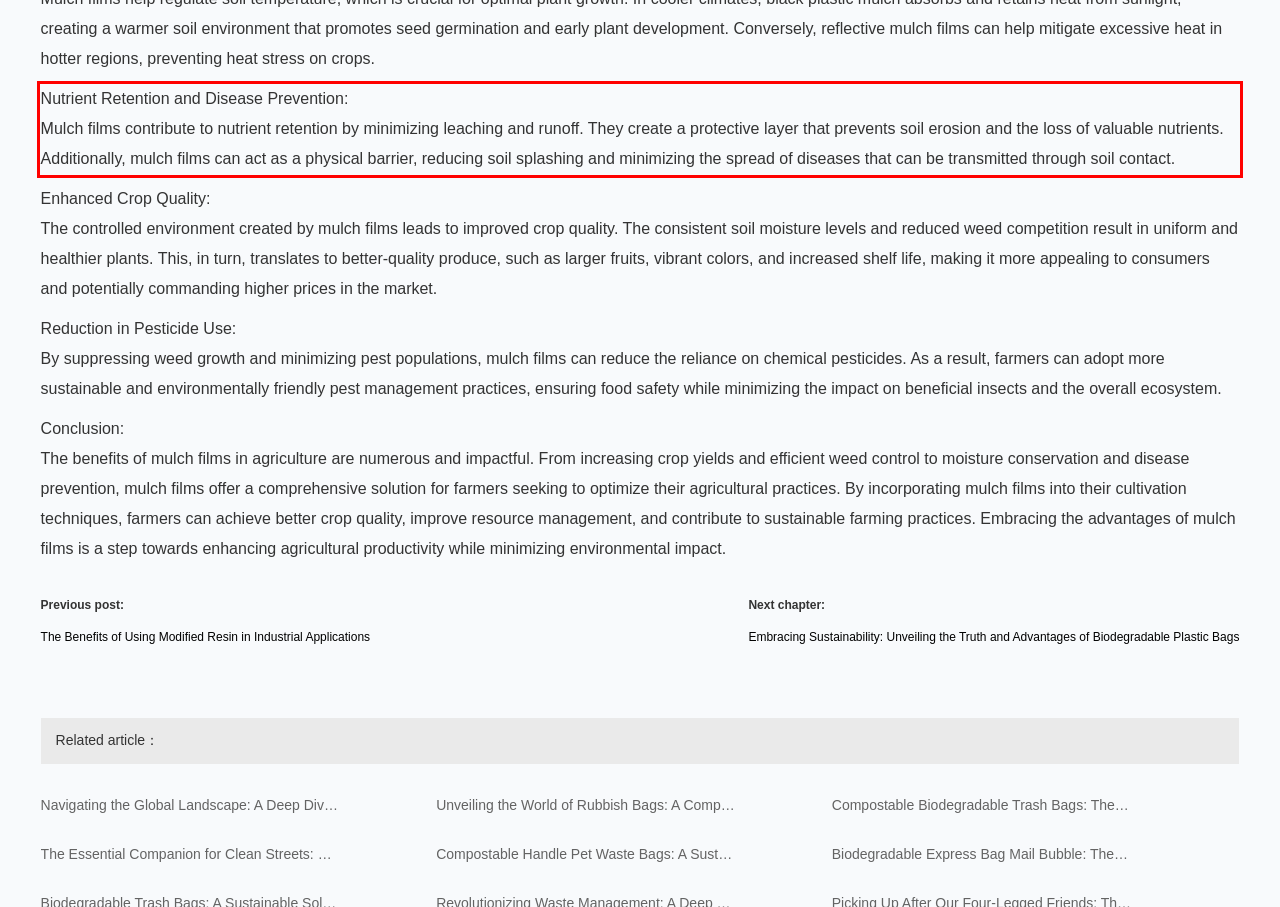Using OCR, extract the text content found within the red bounding box in the given webpage screenshot.

Nutrient Retention and Disease Prevention: Mulch films contribute to nutrient retention by minimizing leaching and runoff. They create a protective layer that prevents soil erosion and the loss of valuable nutrients. Additionally, mulch films can act as a physical barrier, reducing soil splashing and minimizing the spread of diseases that can be transmitted through soil contact.